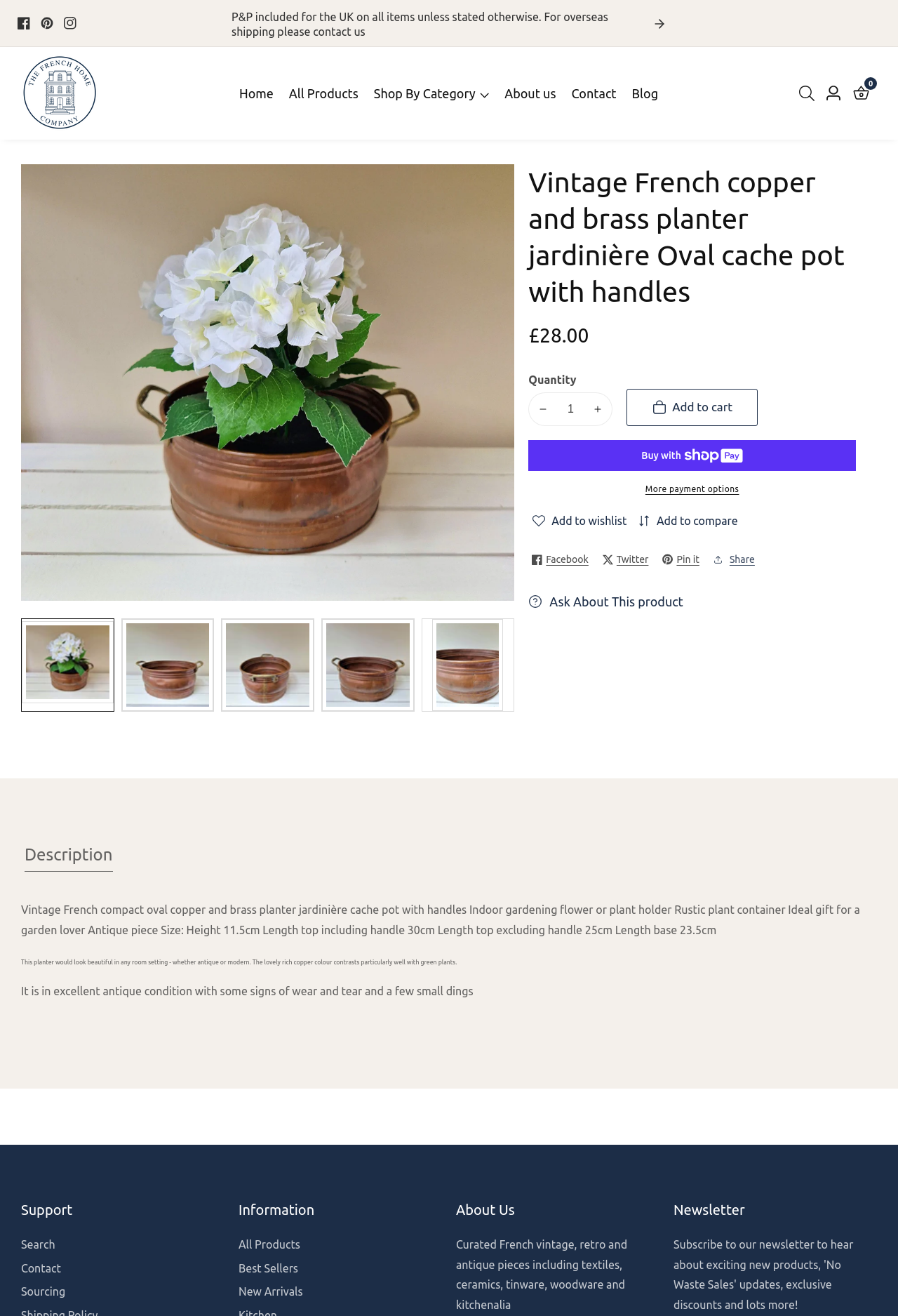Locate the bounding box coordinates of the clickable element to fulfill the following instruction: "Ask about this product". Provide the coordinates as four float numbers between 0 and 1 in the format [left, top, right, bottom].

[0.589, 0.448, 0.773, 0.466]